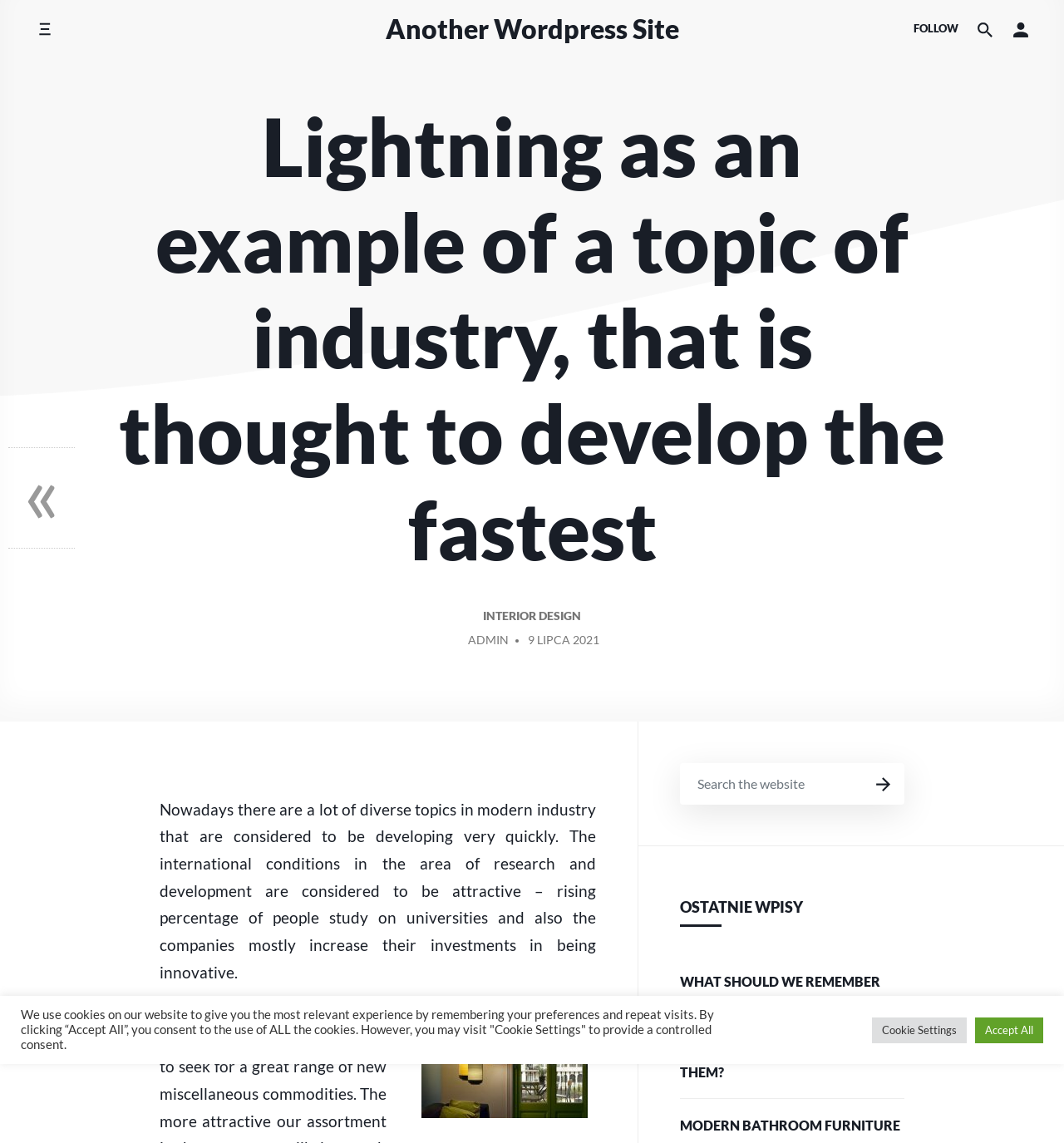Can you determine the bounding box coordinates of the area that needs to be clicked to fulfill the following instruction: "Learn about People's Daily"?

None